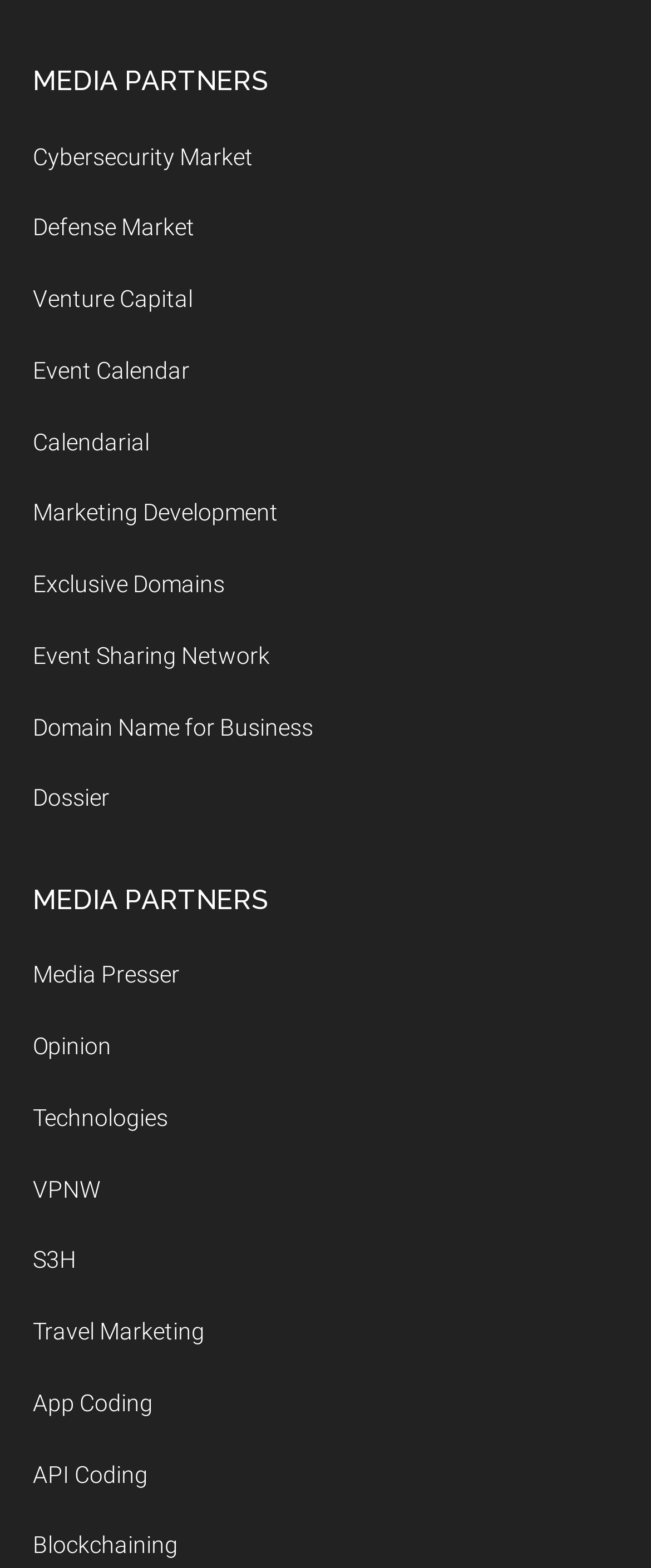Reply to the question with a single word or phrase:
What is the link above 'Event Calendar'?

Venture Capital